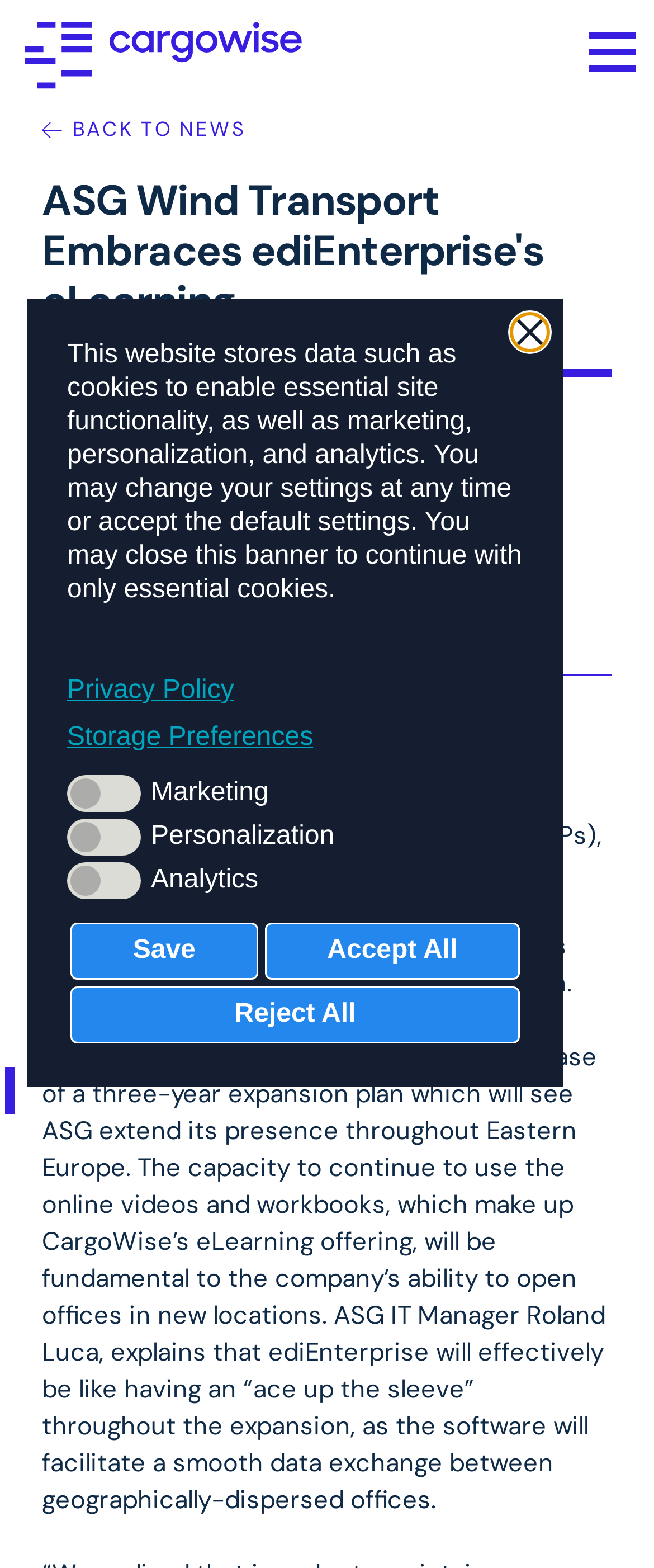Respond to the question below with a single word or phrase:
What is the name of the software mentioned in the news?

ediEnterprise